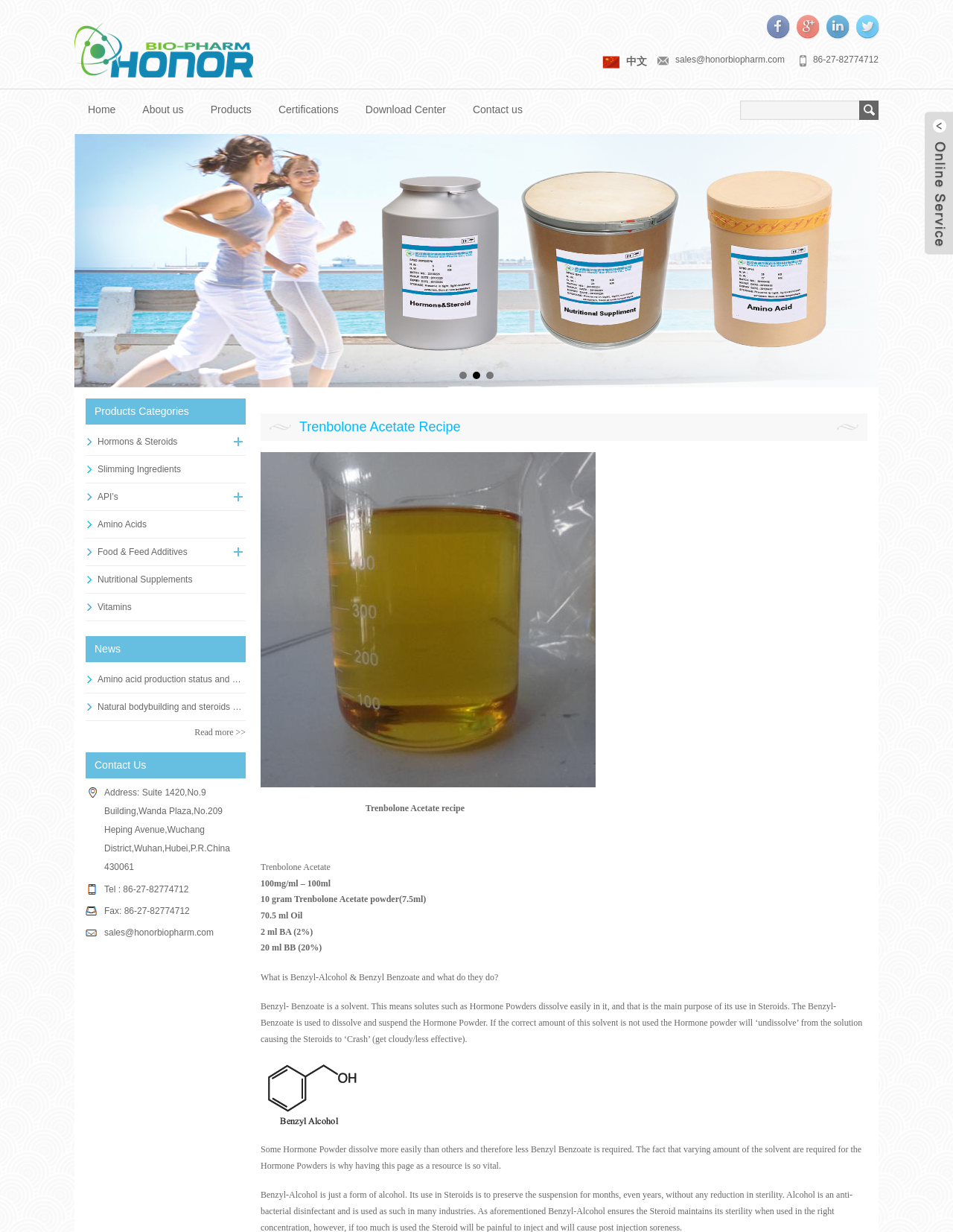How much Oil is required for the Trenbolone Acetate recipe?
Please answer the question with as much detail and depth as you can.

According to the recipe provided on the webpage, 70.5 ml of Oil is required for the Trenbolone Acetate recipe.